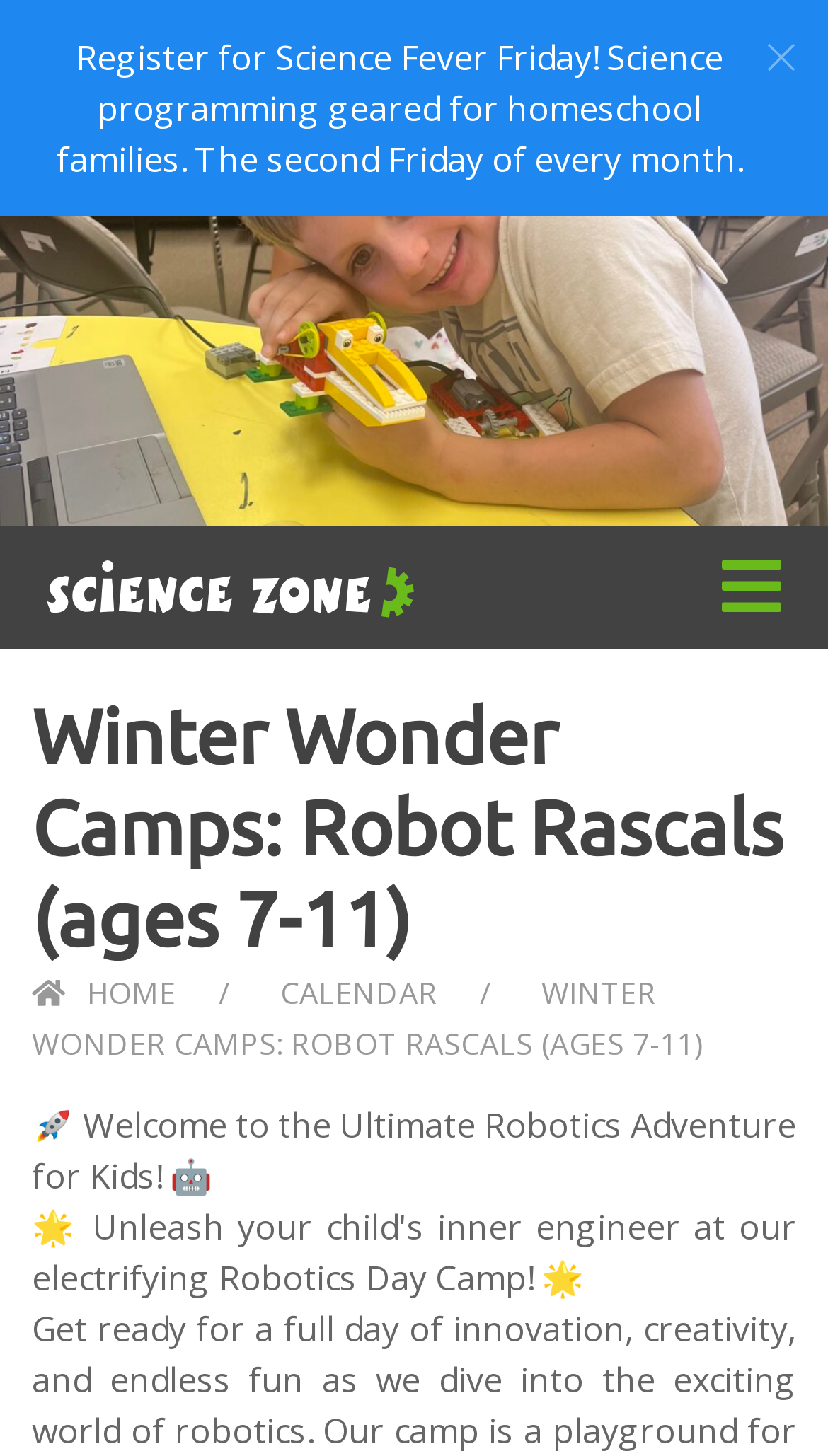What is the theme of the Winter Wonder Camps?
Kindly offer a comprehensive and detailed response to the question.

The question can be answered by looking at the heading 'Winter Wonder Camps: Robot Rascals (ages 7-11)' and the image 'IMG 4209 2' which suggests a robotics theme. Additionally, the StaticText 'Welcome to the Ultimate Robotics Adventure for Kids!' further reinforces this theme.